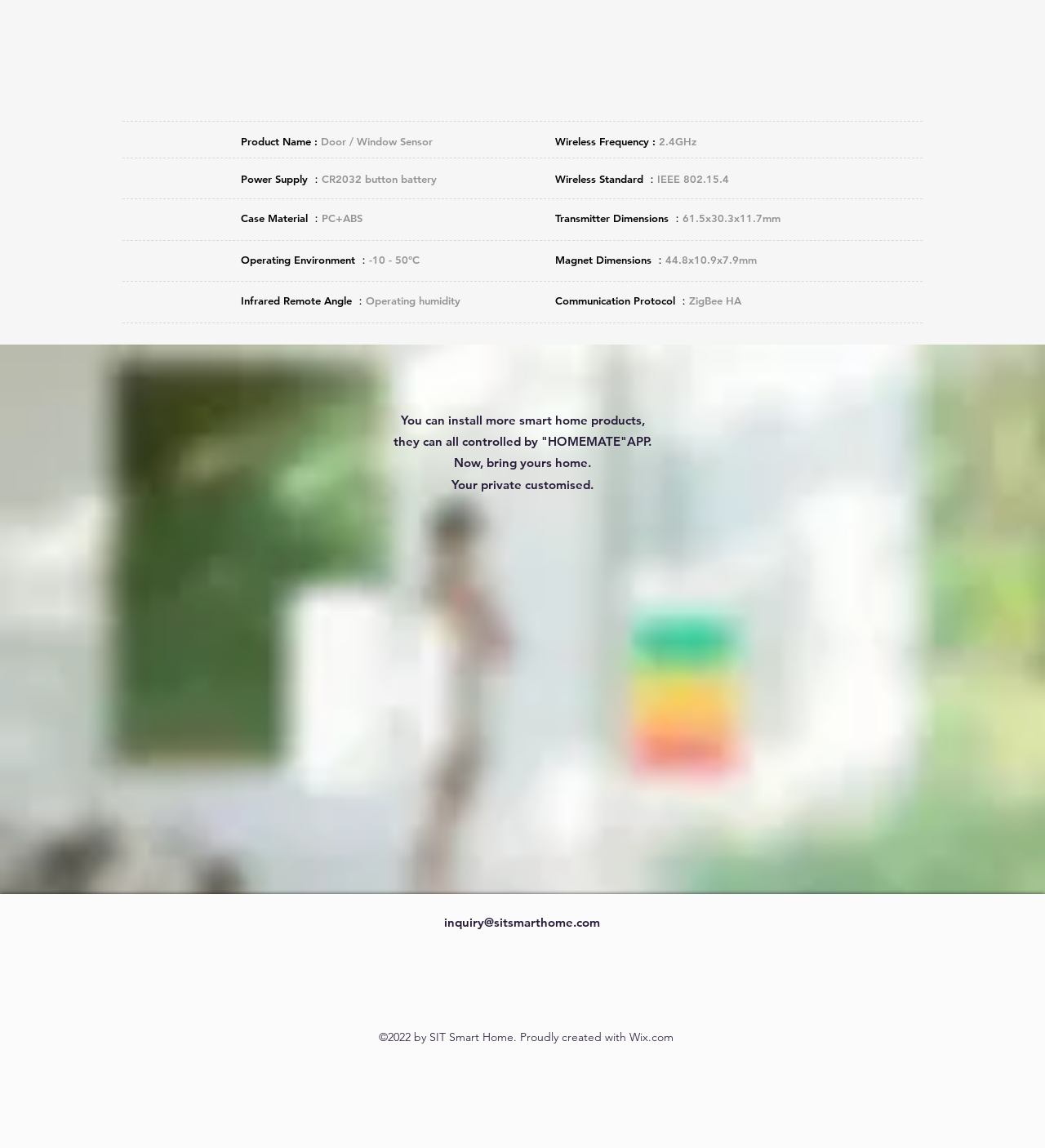Calculate the bounding box coordinates of the UI element given the description: "aria-label="Instagram"".

[0.498, 0.818, 0.529, 0.846]